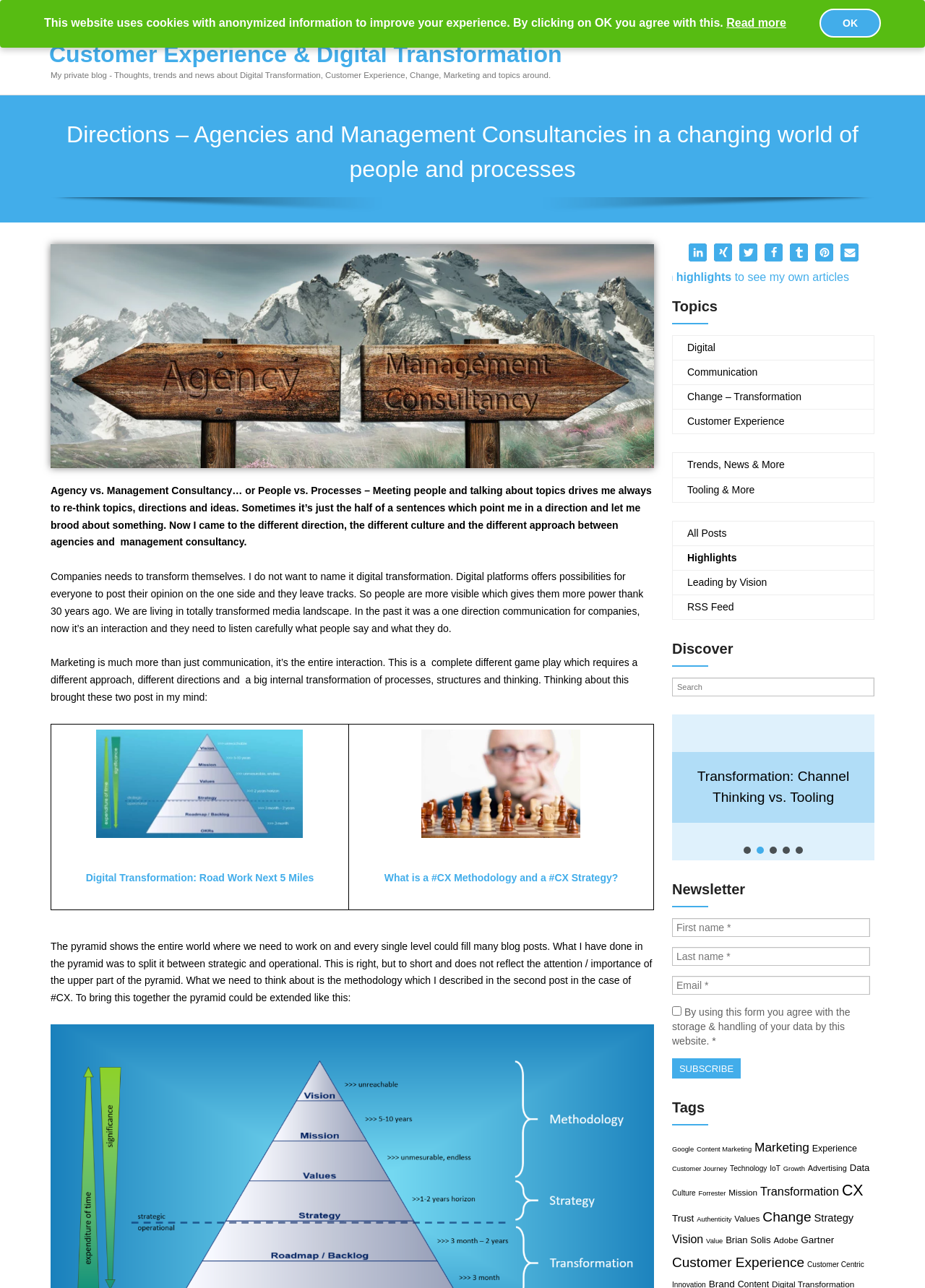Using the image as a reference, answer the following question in as much detail as possible:
What is the author's perspective on marketing?

According to the webpage content, the author believes that marketing is not just communication, but an entire interaction, which requires a different approach, different directions, and a big internal transformation of processes, structures, and thinking.